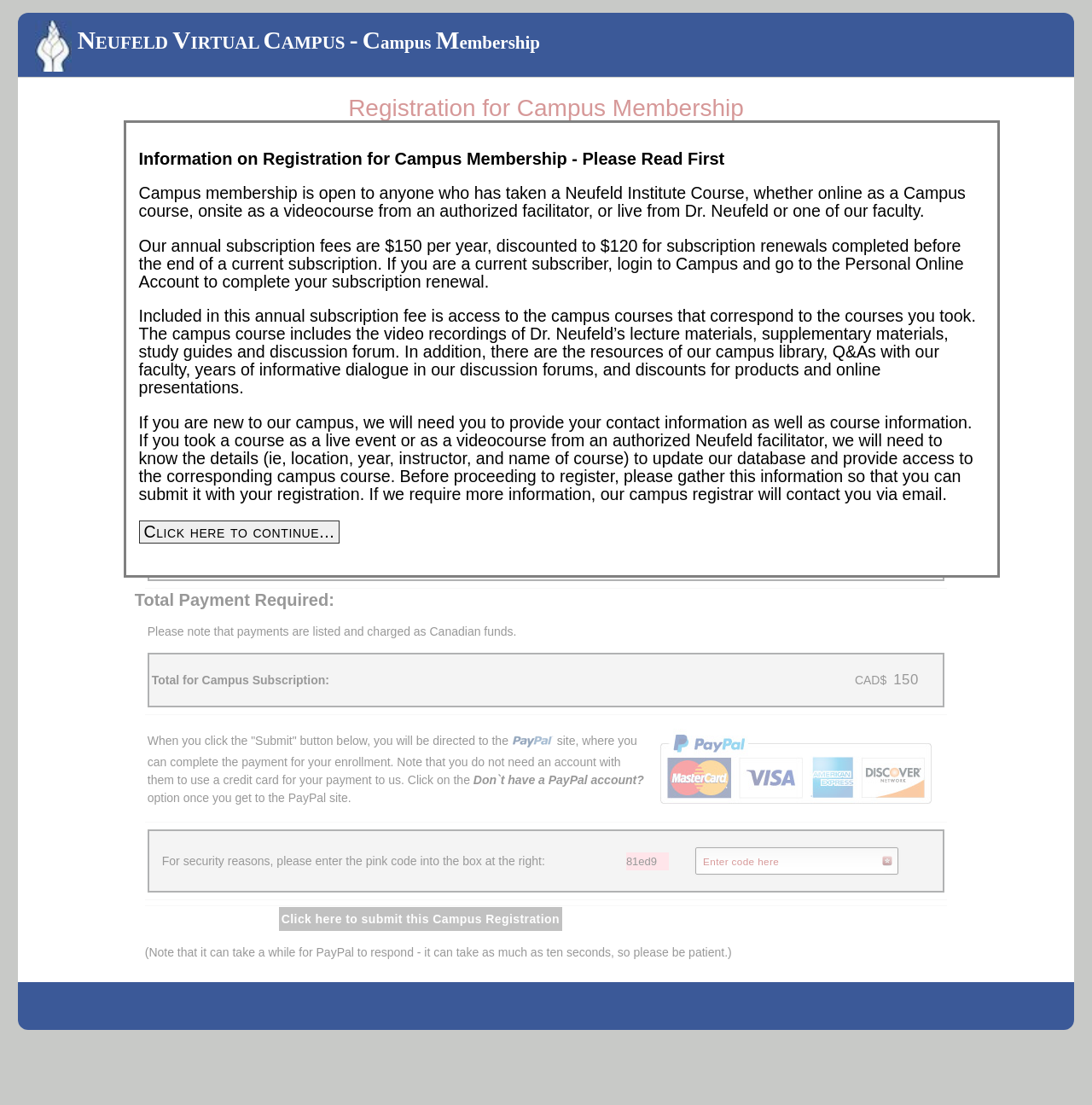Provide the bounding box coordinates of the area you need to click to execute the following instruction: "Click here to submit this Campus Registration".

[0.254, 0.82, 0.516, 0.843]